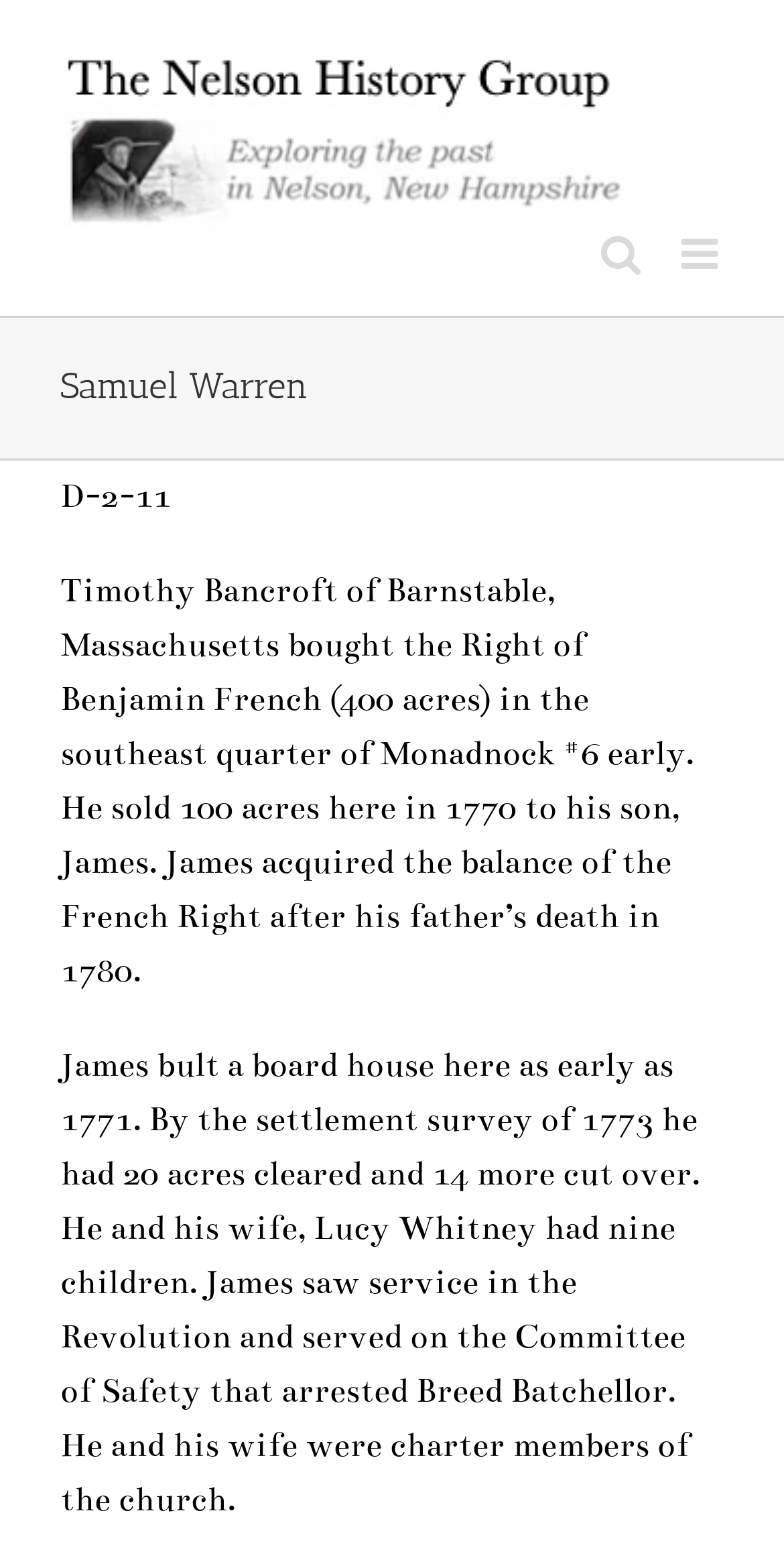What was James' occupation during the Revolution?
Provide a detailed and well-explained answer to the question.

The webpage mentions that James saw service in the Revolution and served on the Committee of Safety that arrested Breed Batchellor, indicating his role during that time.